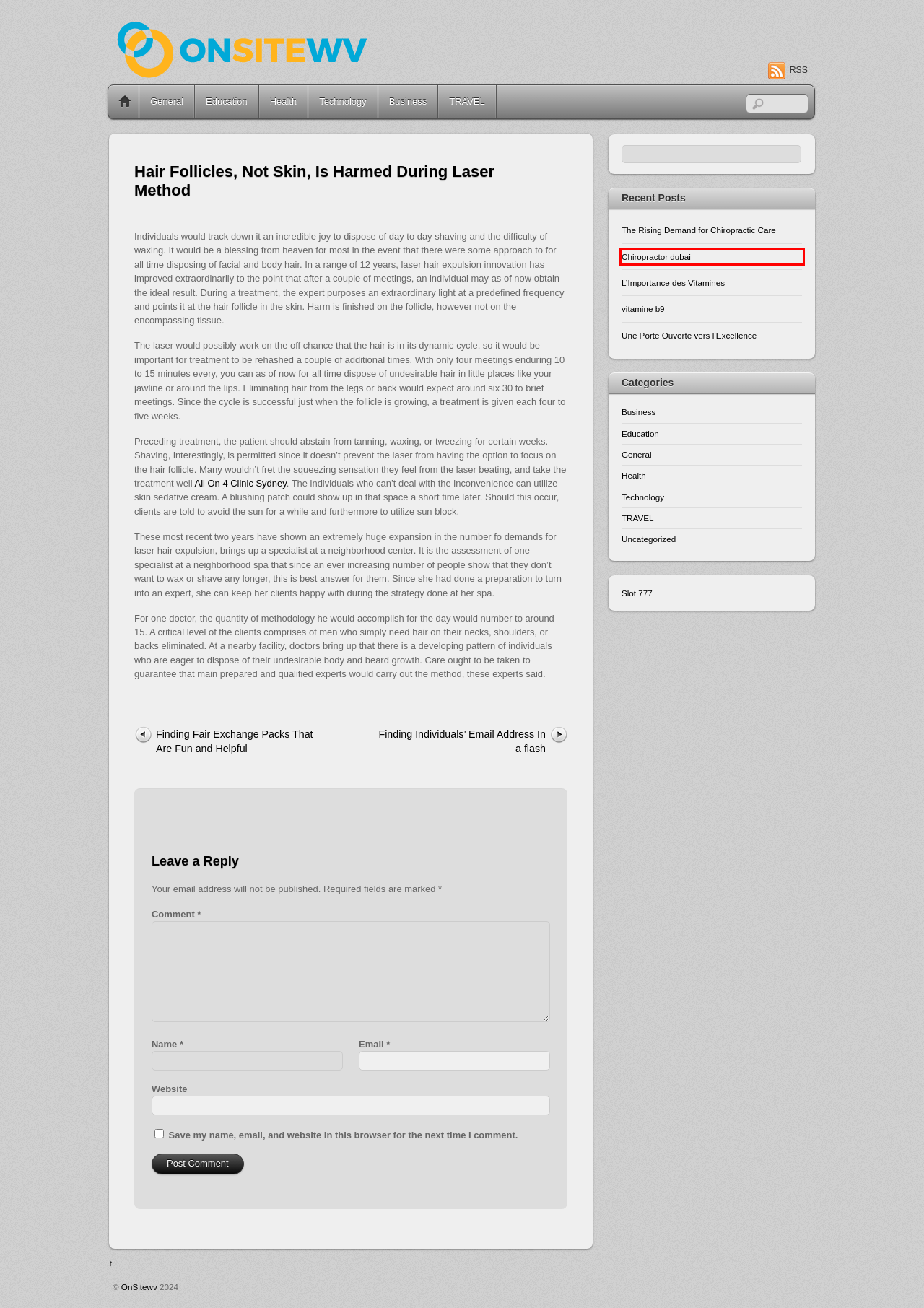Look at the screenshot of a webpage, where a red bounding box highlights an element. Select the best description that matches the new webpage after clicking the highlighted element. Here are the candidates:
A. Uncategorized - OnSitewv
B. All-on-4® Dental Implants Sydney | Next Smile Australia
C. OnSitewv
D. OnSitewv -
E. Health - OnSitewv
F. Une Porte Ouverte vers l'Excellence - OnSitewv
G. Chiropractor dubai - OnSitewv
H. TRAVEL - OnSitewv

G